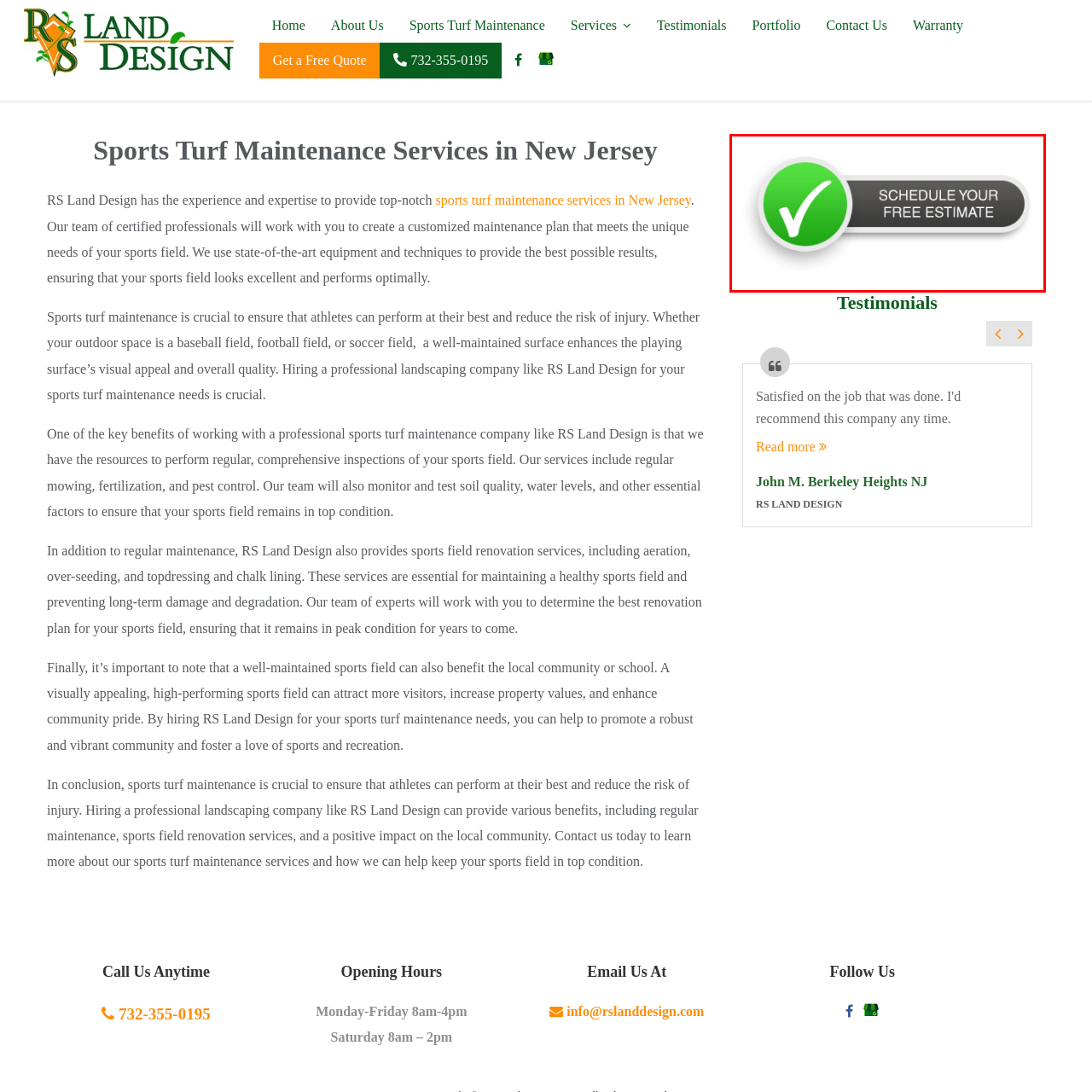What is the background color of the button?
Look at the image inside the red bounding box and craft a detailed answer using the visual details you can see.

The question asks about the background color of the button in the image. According to the caption, the button is positioned against a 'sleek gray background', which indicates that the background color of the button is gray.